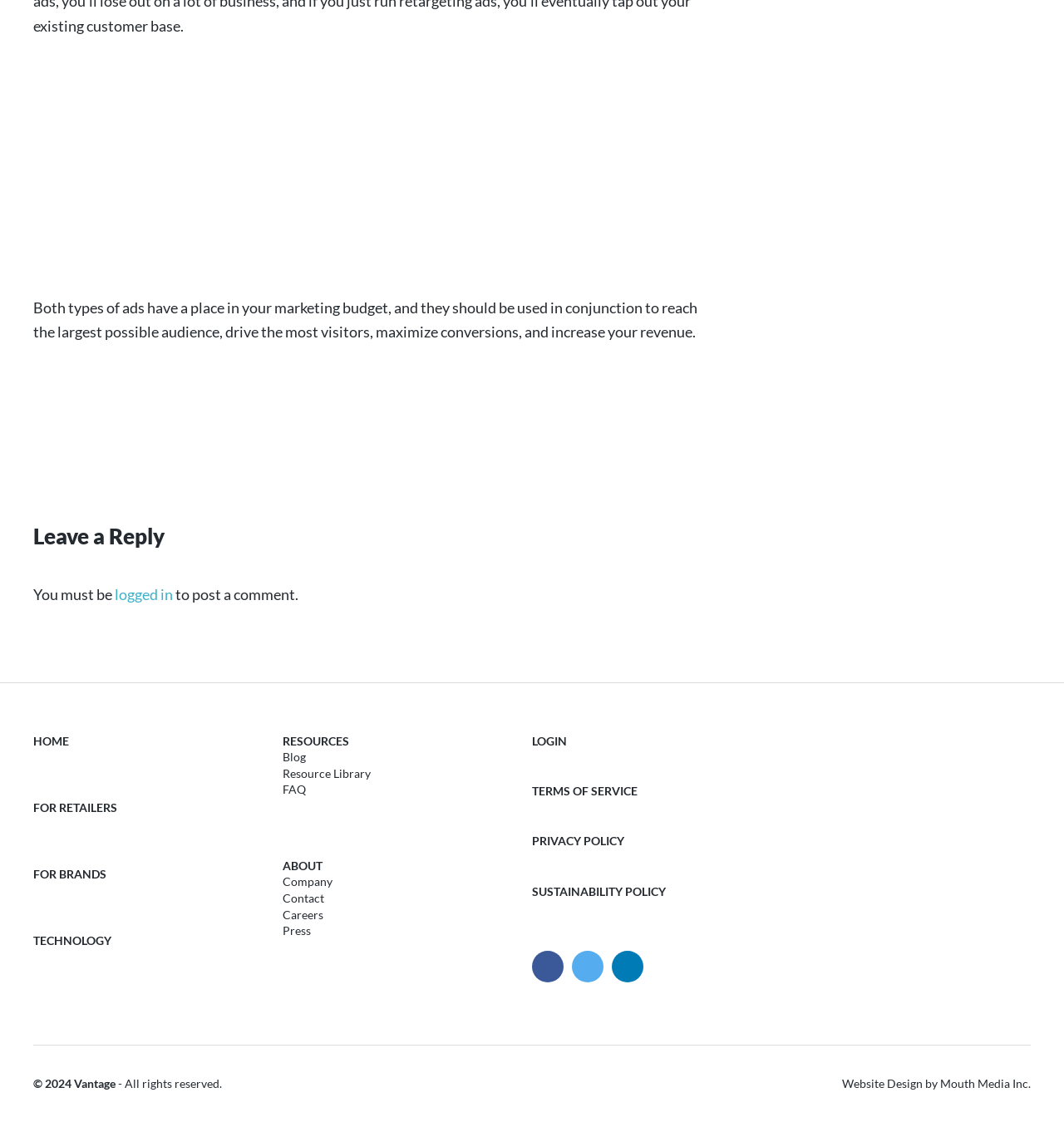Determine the bounding box coordinates for the clickable element required to fulfill the instruction: "Click on 'LOGIN'". Provide the coordinates as four float numbers between 0 and 1, i.e., [left, top, right, bottom].

[0.5, 0.654, 0.533, 0.666]